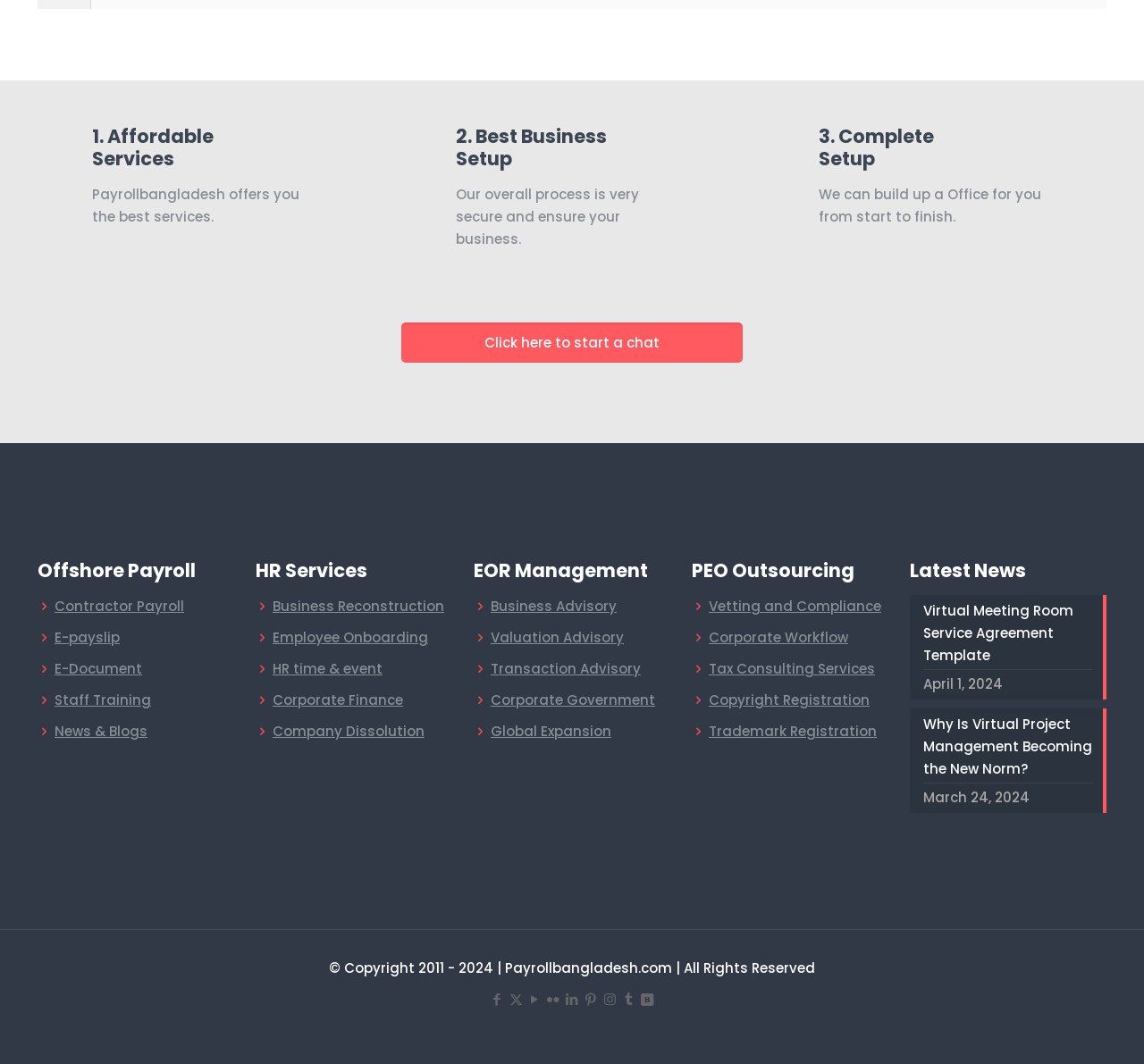Locate the bounding box coordinates of the element's region that should be clicked to carry out the following instruction: "Click here to start a chat". The coordinates need to be four float numbers between 0 and 1, i.e., [left, top, right, bottom].

[0.351, 0.303, 0.649, 0.341]